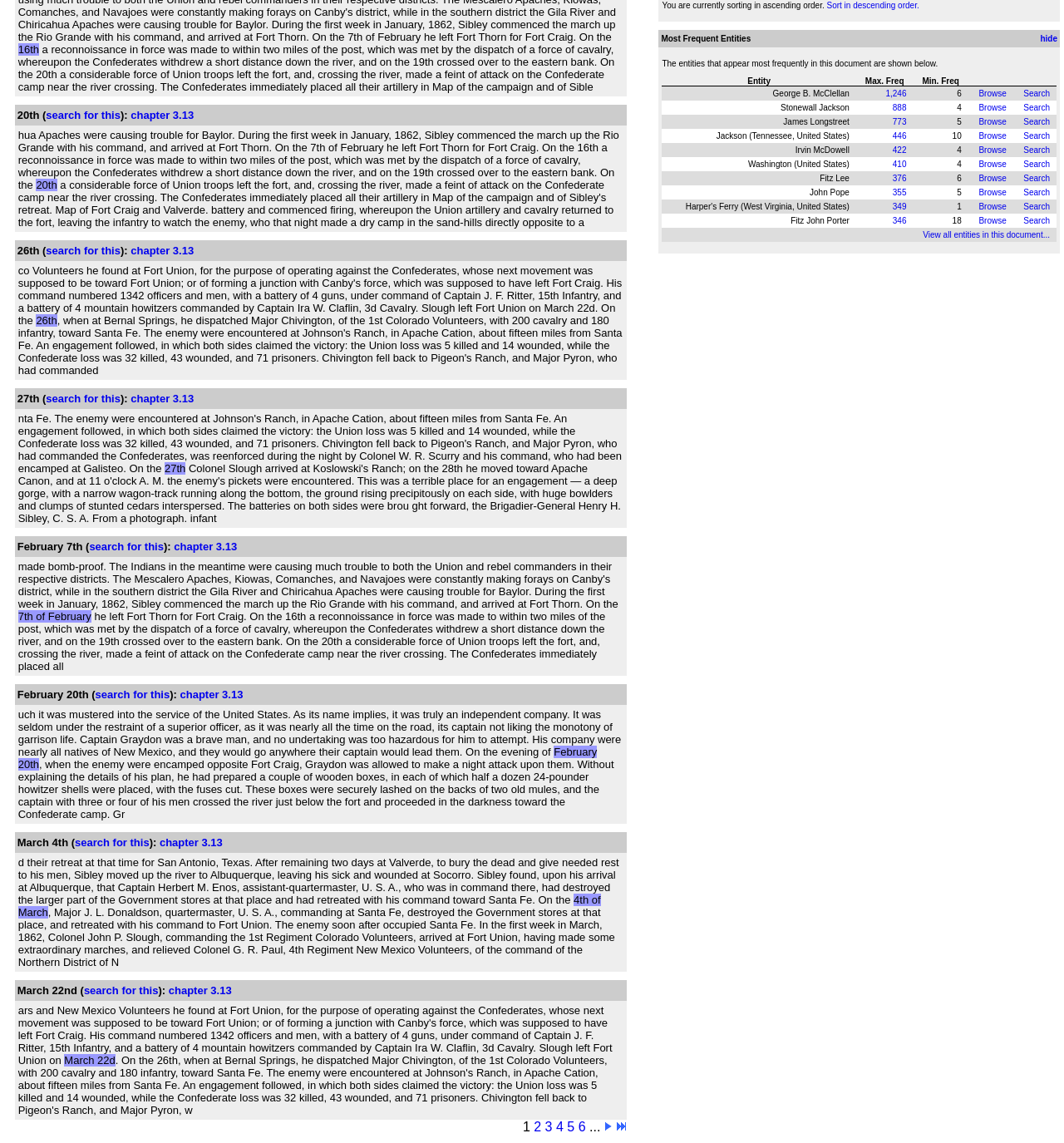Identify the bounding box coordinates for the UI element described as: "In-Kind Donations for Inspiration Corporation". The coordinates should be provided as four floats between 0 and 1: [left, top, right, bottom].

None